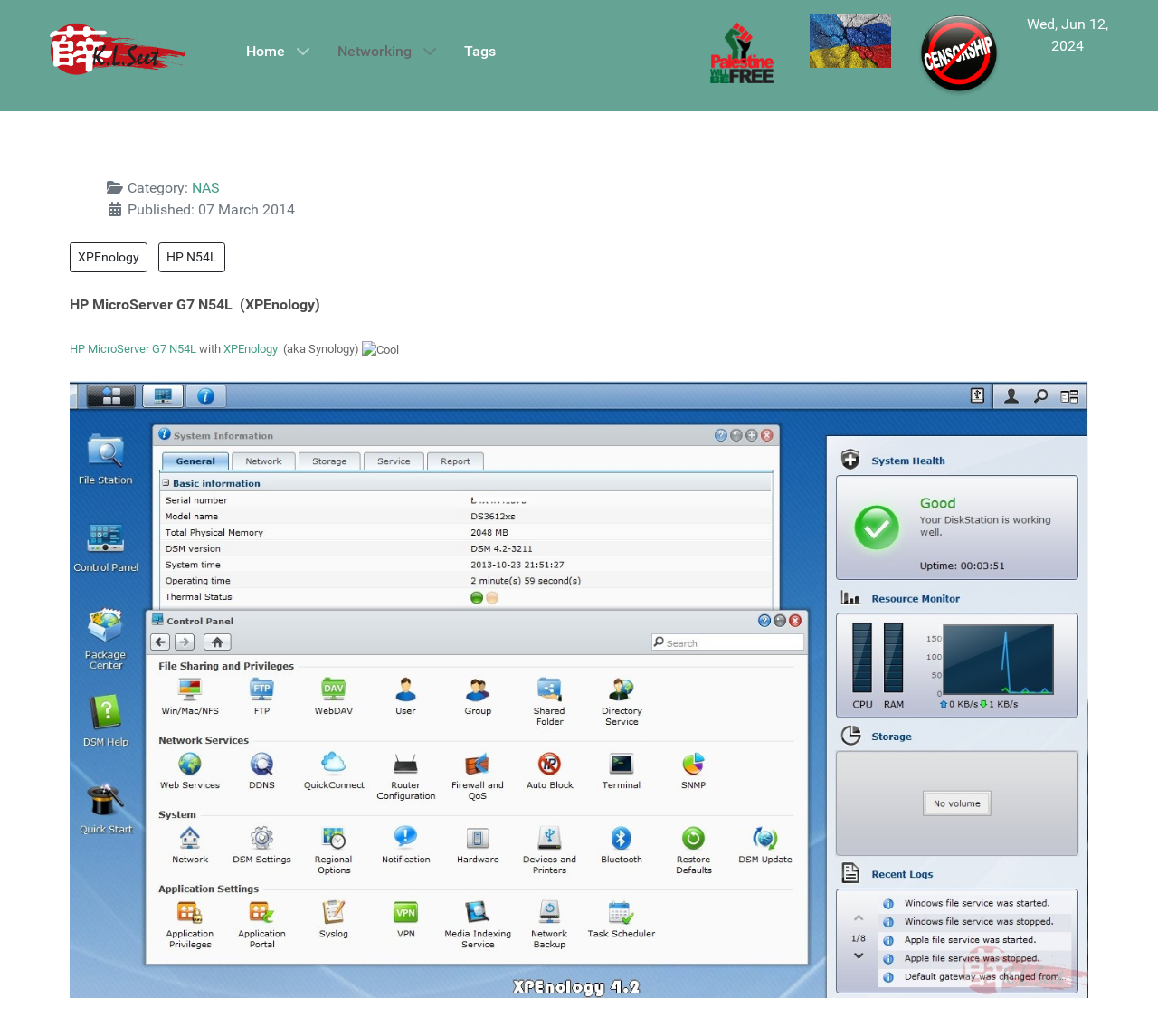Please examine the image and provide a detailed answer to the question: What is the date mentioned on the page?

The static text element on the page displays the date 'Wed, Jun 12, 2024'.